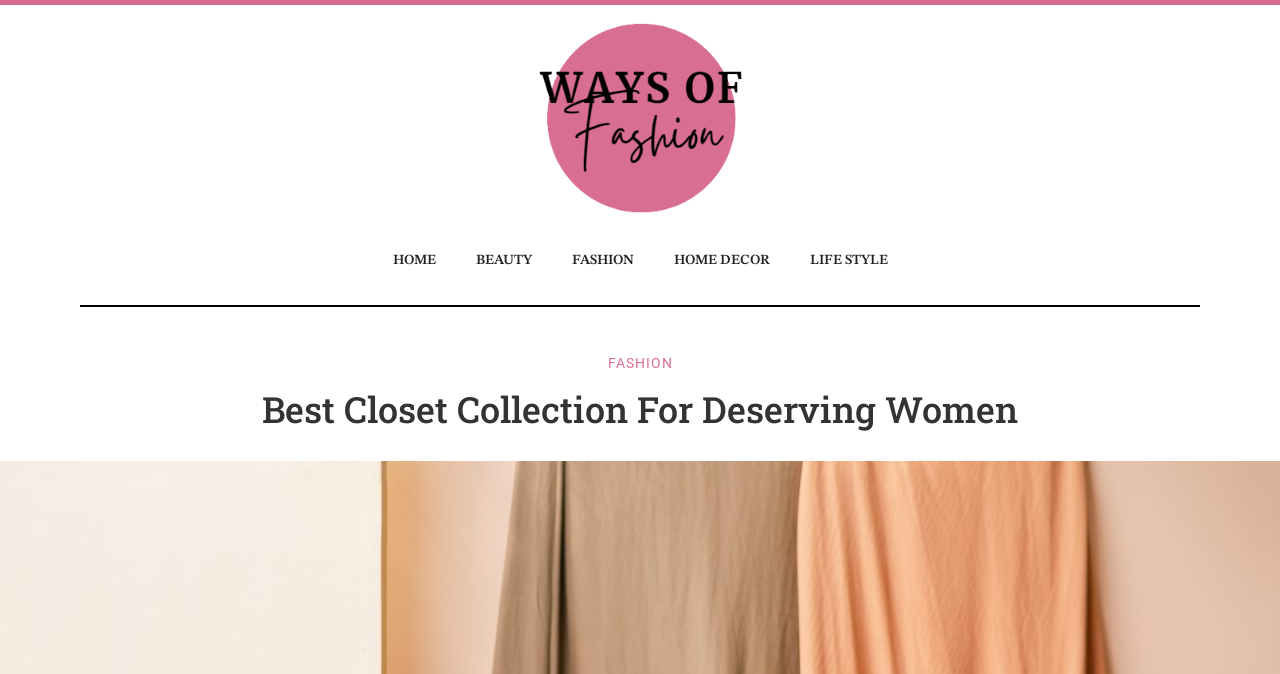Provide a single word or phrase answer to the question: 
How many main categories are there?

6